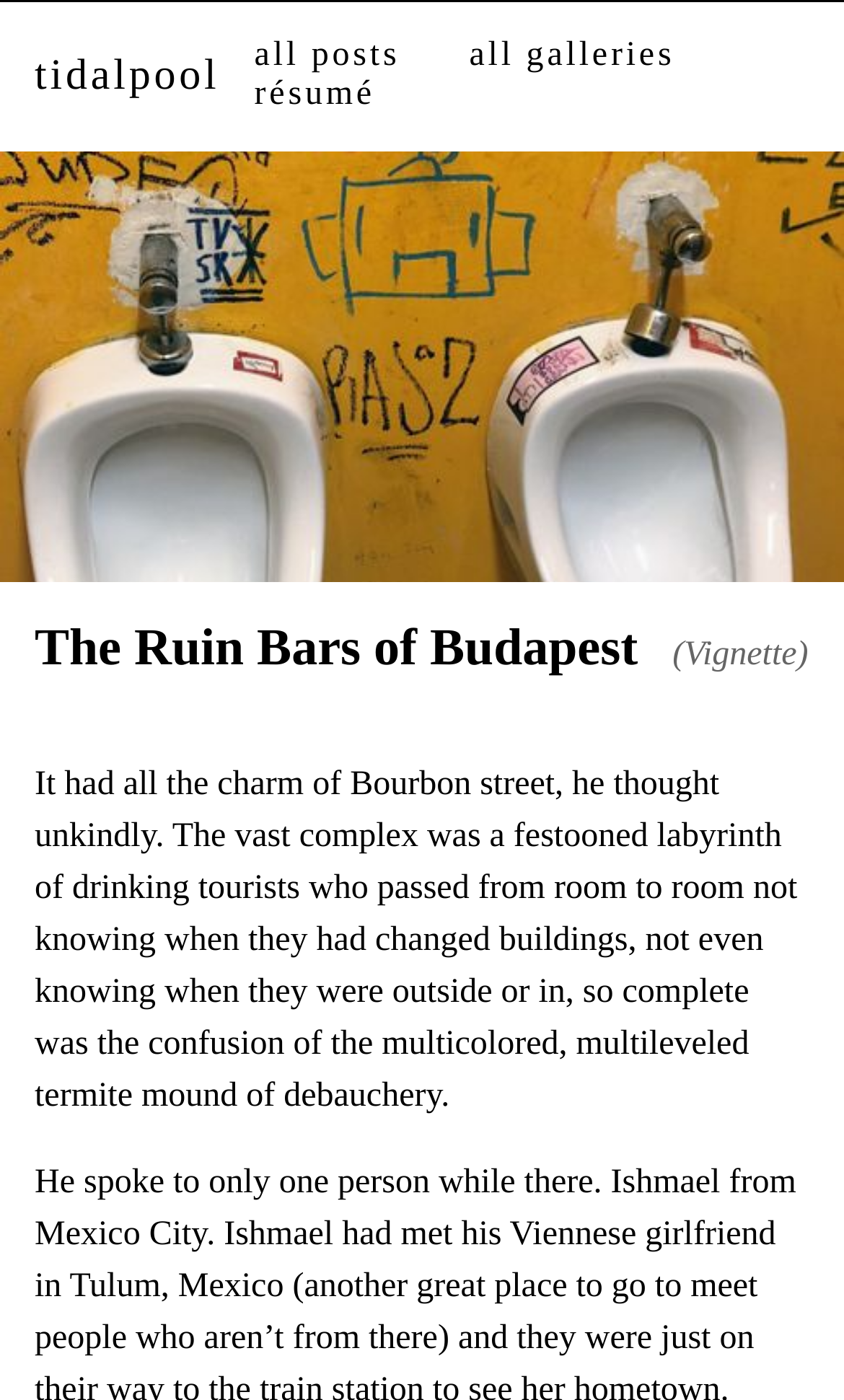Find the bounding box of the element with the following description: "all posts". The coordinates must be four float numbers between 0 and 1, formatted as [left, top, right, bottom].

[0.26, 0.026, 0.515, 0.055]